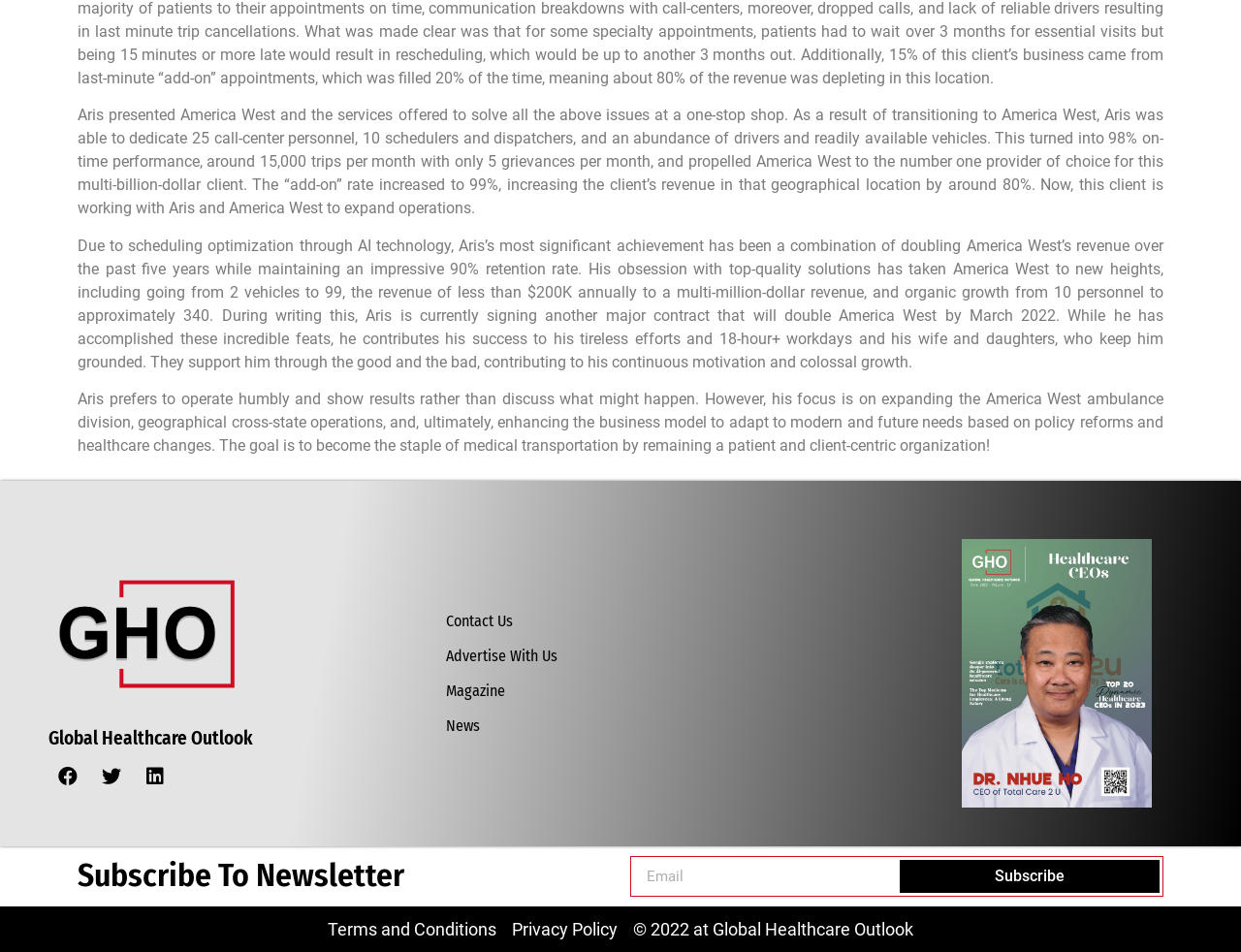Locate the bounding box coordinates of the area you need to click to fulfill this instruction: 'View the Terms and Conditions'. The coordinates must be in the form of four float numbers ranging from 0 to 1: [left, top, right, bottom].

[0.264, 0.963, 0.4, 0.99]